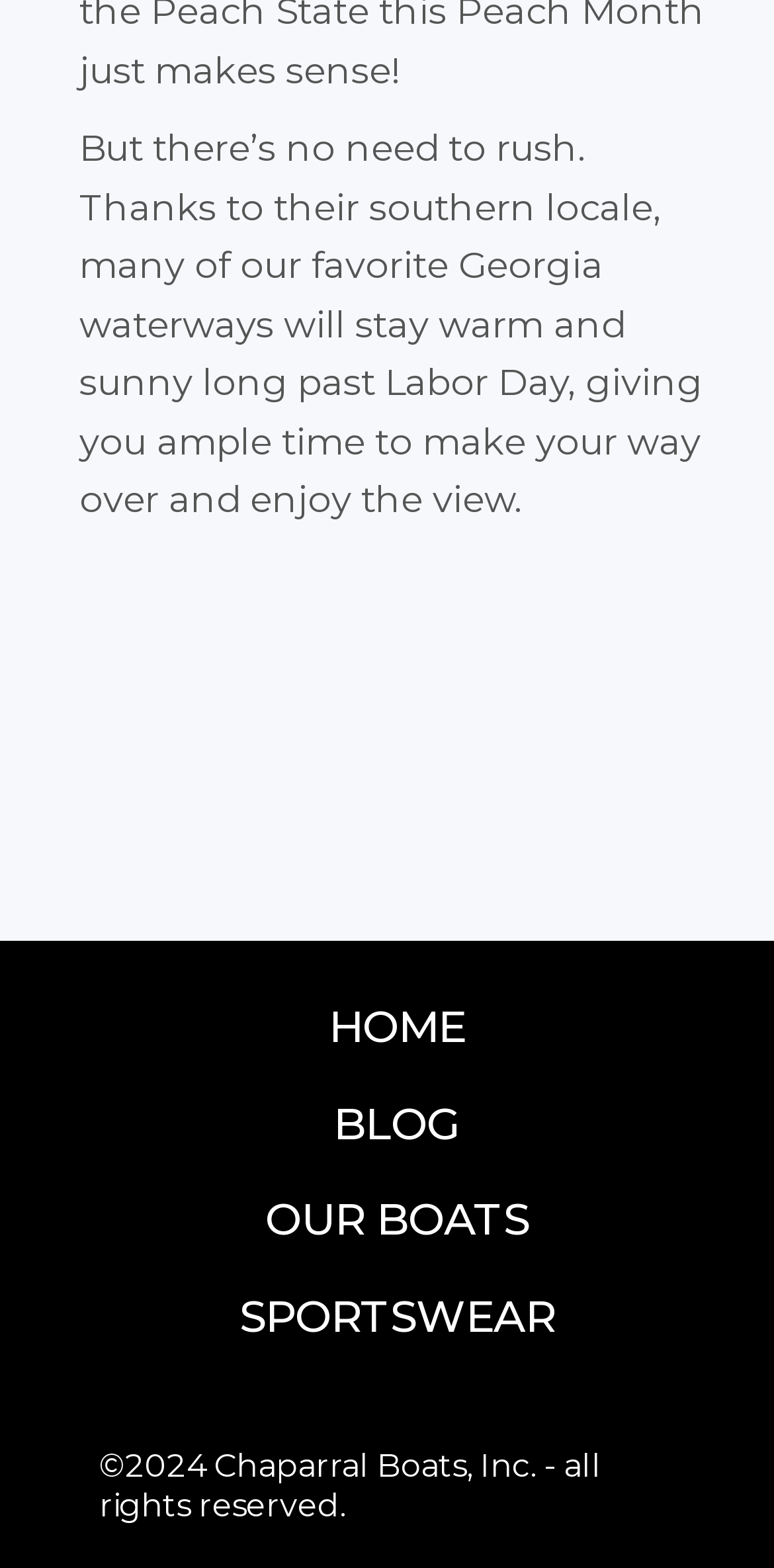Provide a brief response to the question using a single word or phrase: 
Who owns the rights to the webpage content?

Chaparral Boats, Inc.